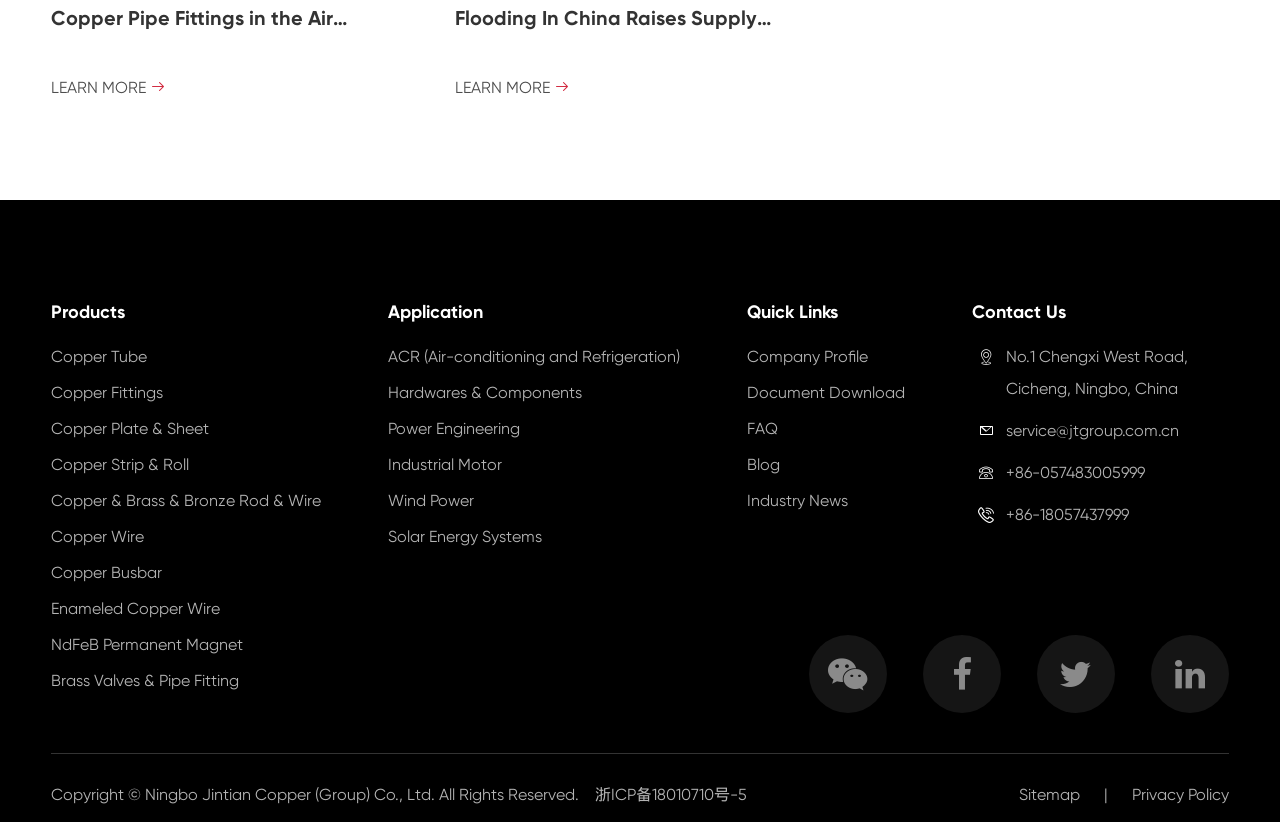What is the company's address?
Using the image, elaborate on the answer with as much detail as possible.

I found the company's address by looking at the contact information section on the webpage, where it is written in a static text element.